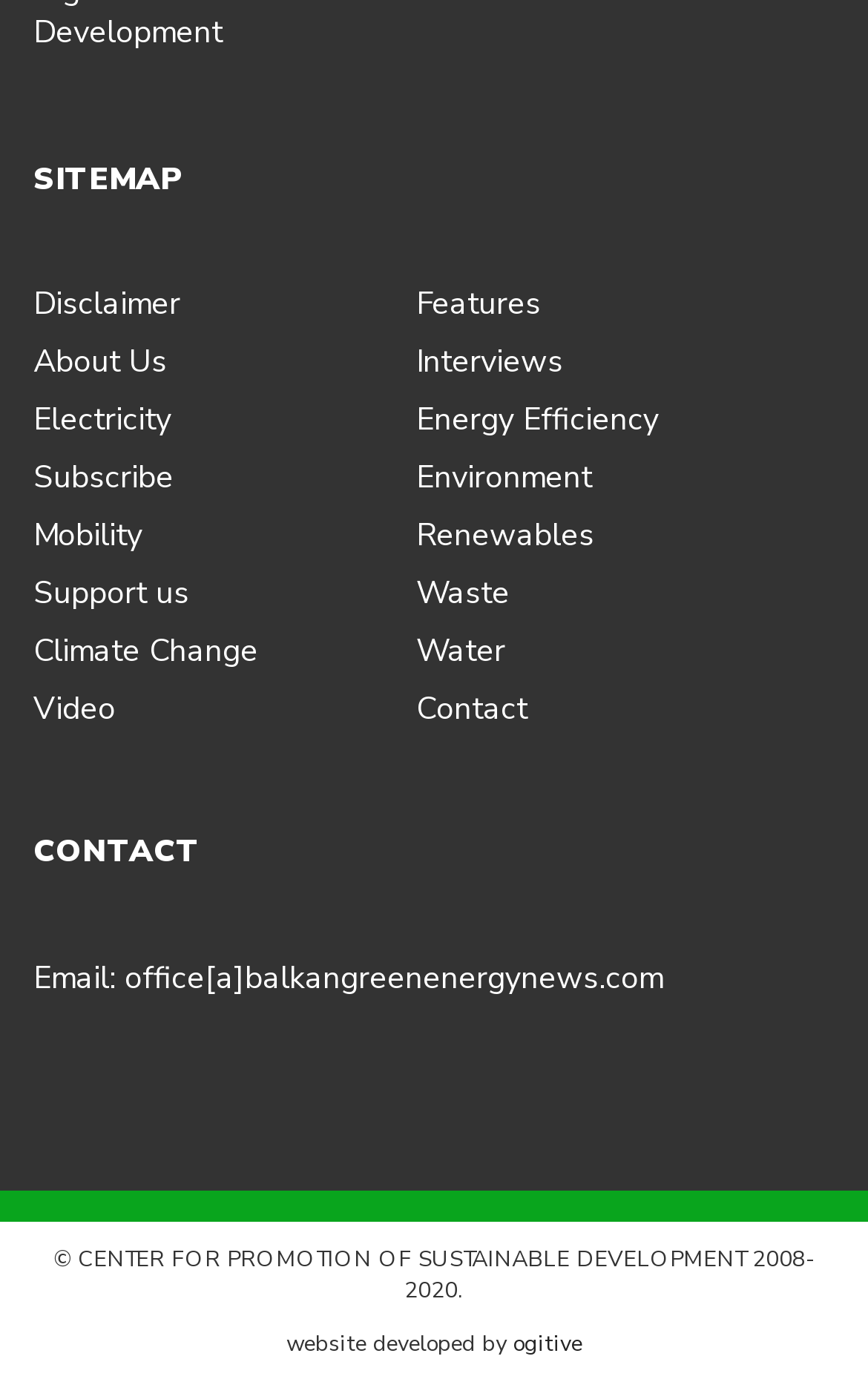What is the category of 'Electricity'?
Using the visual information, answer the question in a single word or phrase.

Energy